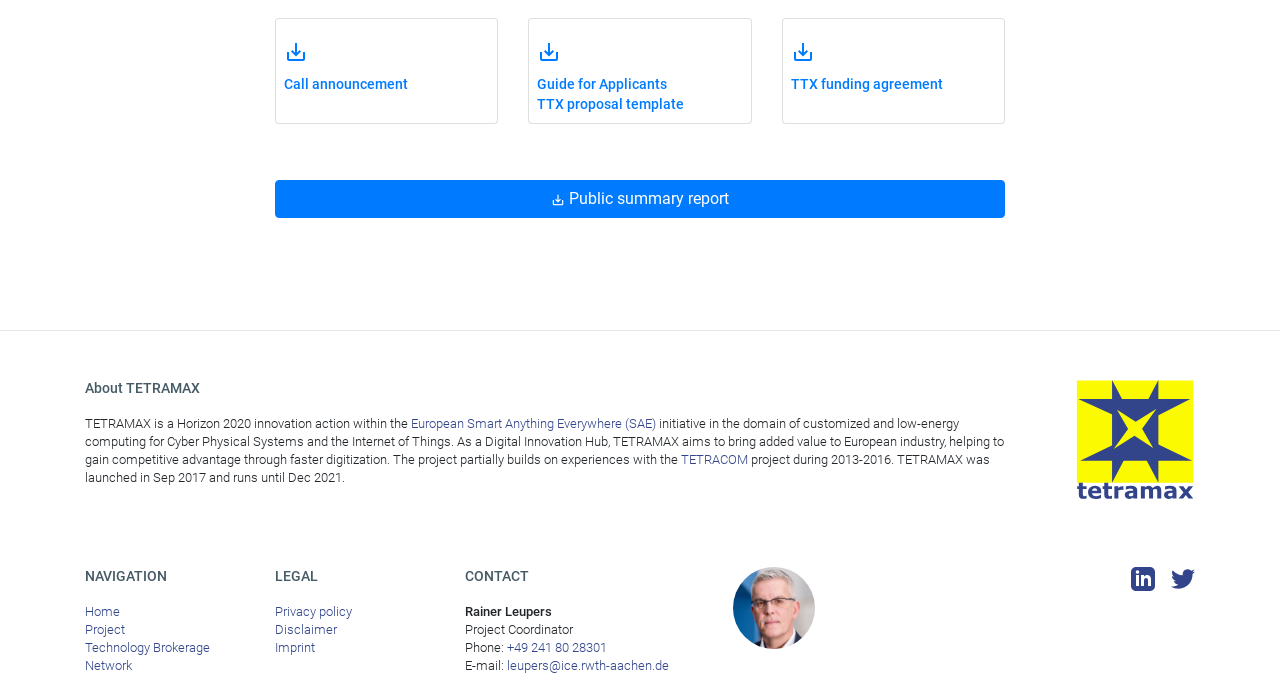Identify the bounding box coordinates of the element to click to follow this instruction: 'Click on 'Call announcement''. Ensure the coordinates are four float values between 0 and 1, provided as [left, top, right, bottom].

[0.222, 0.112, 0.319, 0.137]